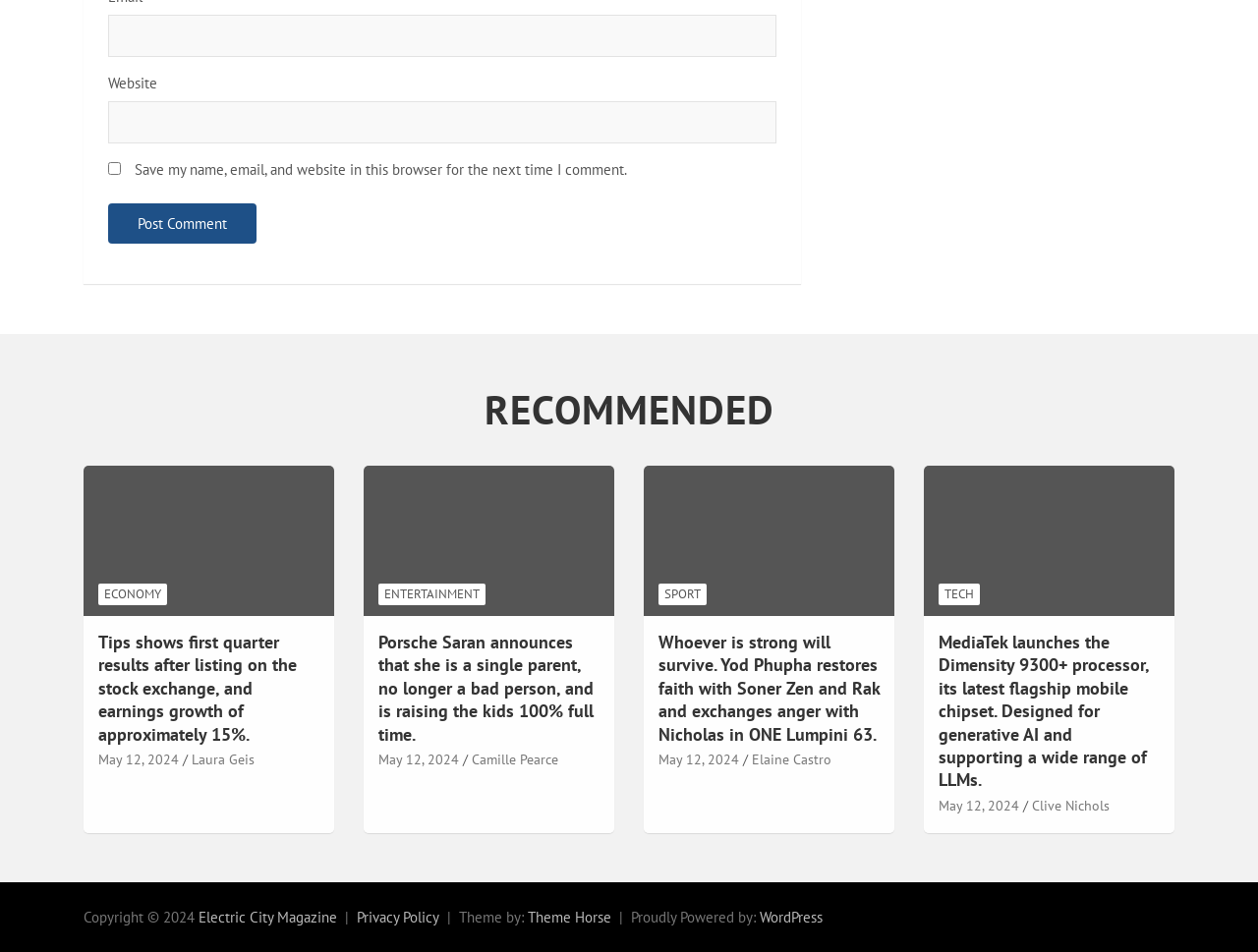Please specify the bounding box coordinates of the clickable section necessary to execute the following command: "Read article about Tips' first quarter results".

[0.078, 0.663, 0.254, 0.783]